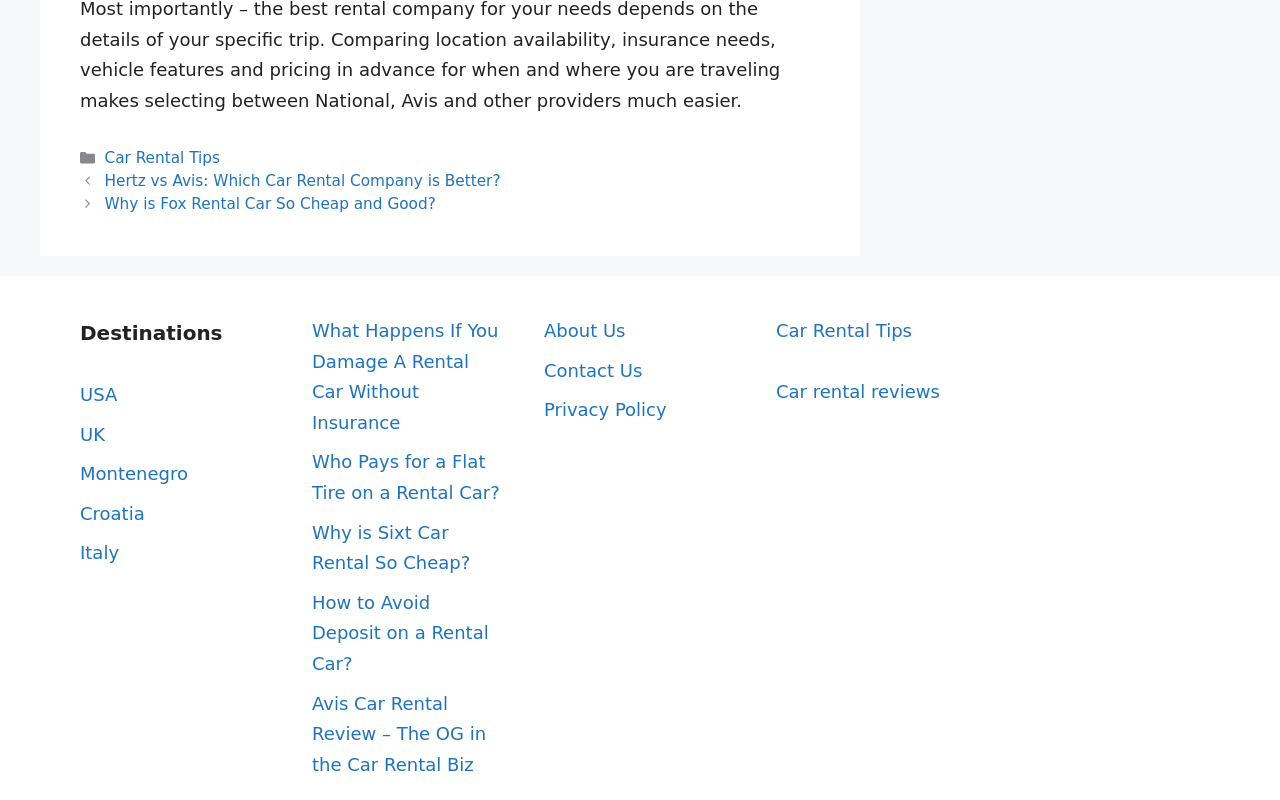Use a single word or phrase to answer this question: 
How many complementary sections are there on the webpage?

4